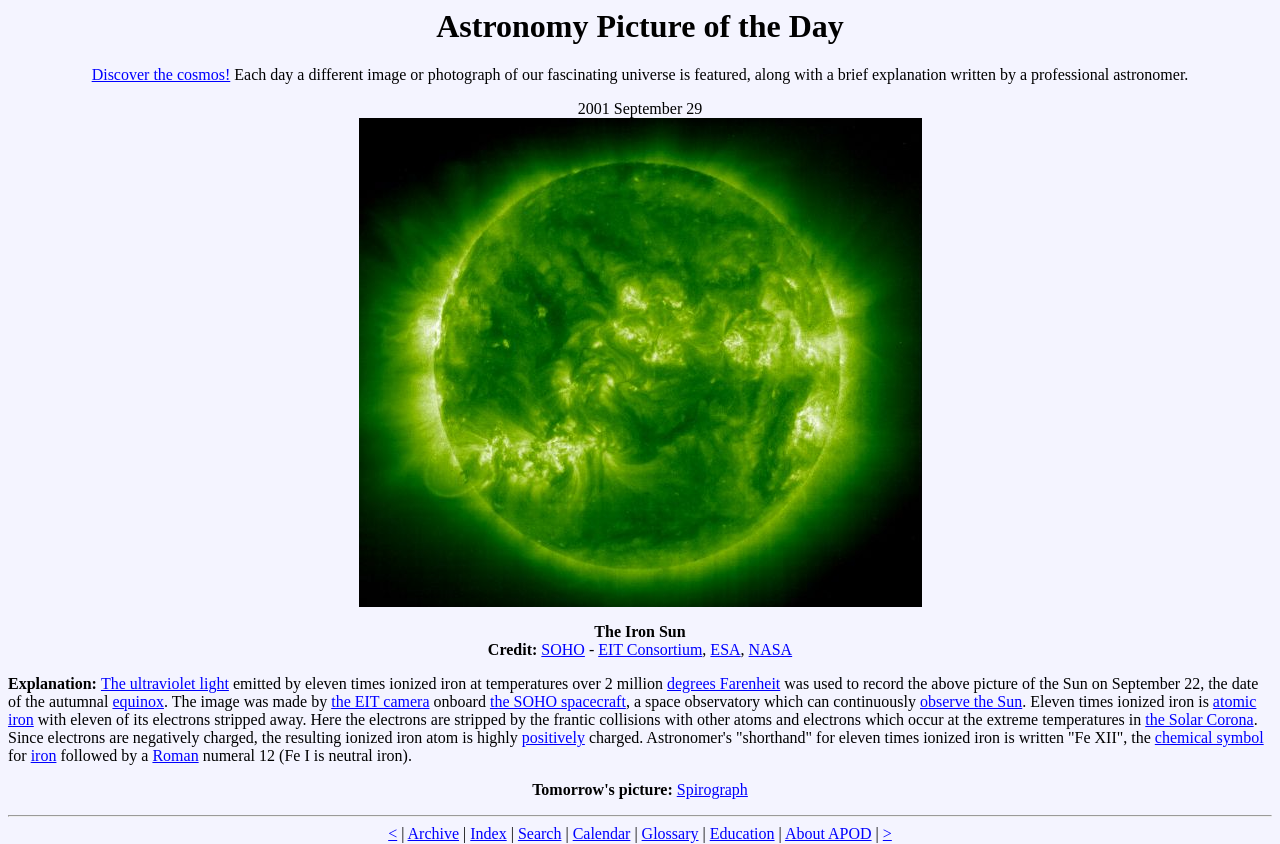Using the provided description atomic iron, find the bounding box coordinates for the UI element. Provide the coordinates in (top-left x, top-left y, bottom-right x, bottom-right y) format, ensuring all values are between 0 and 1.

[0.006, 0.822, 0.982, 0.863]